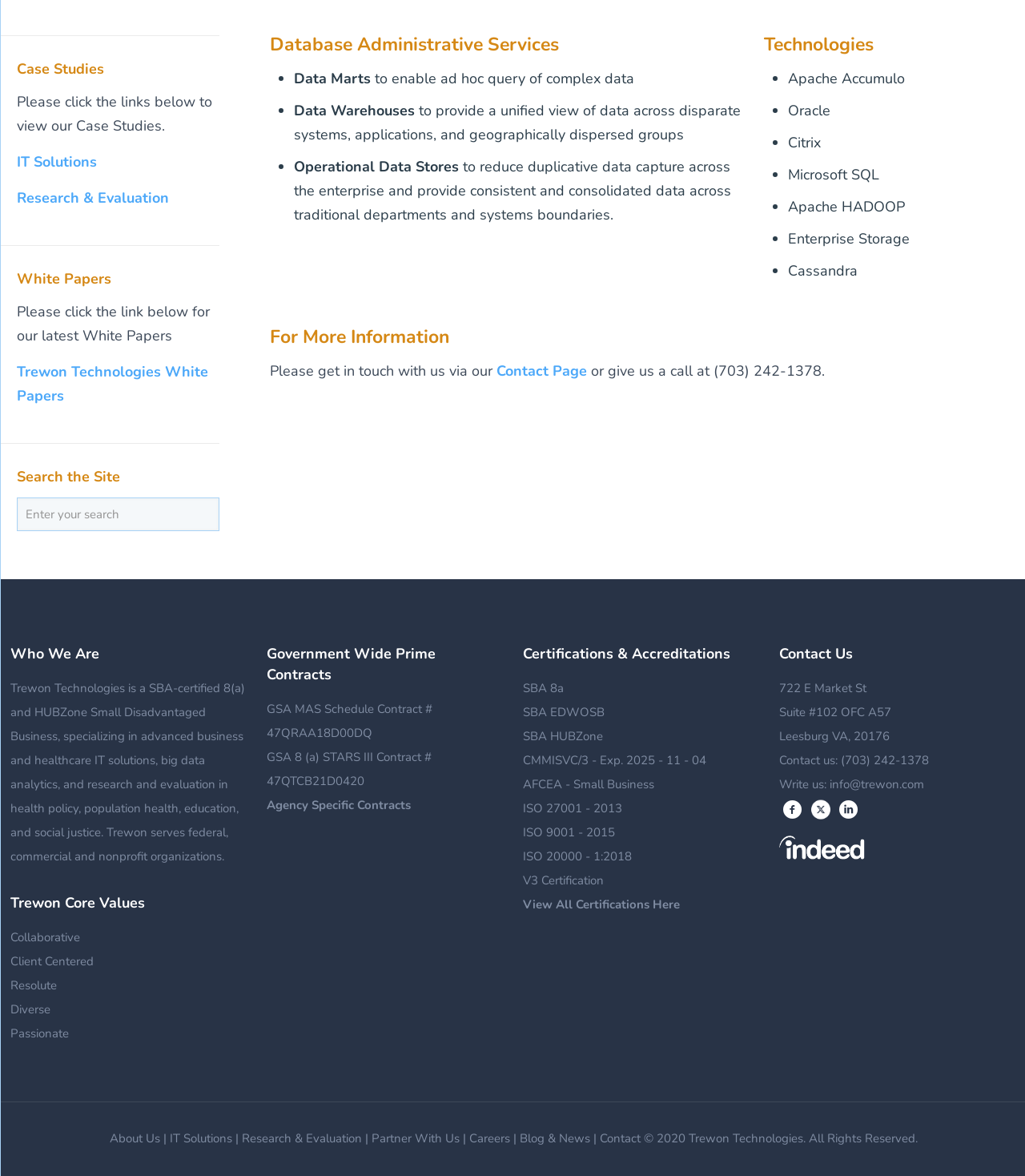Using the element description: "View All Certifications Here", determine the bounding box coordinates for the specified UI element. The coordinates should be four float numbers between 0 and 1, [left, top, right, bottom].

[0.51, 0.762, 0.663, 0.776]